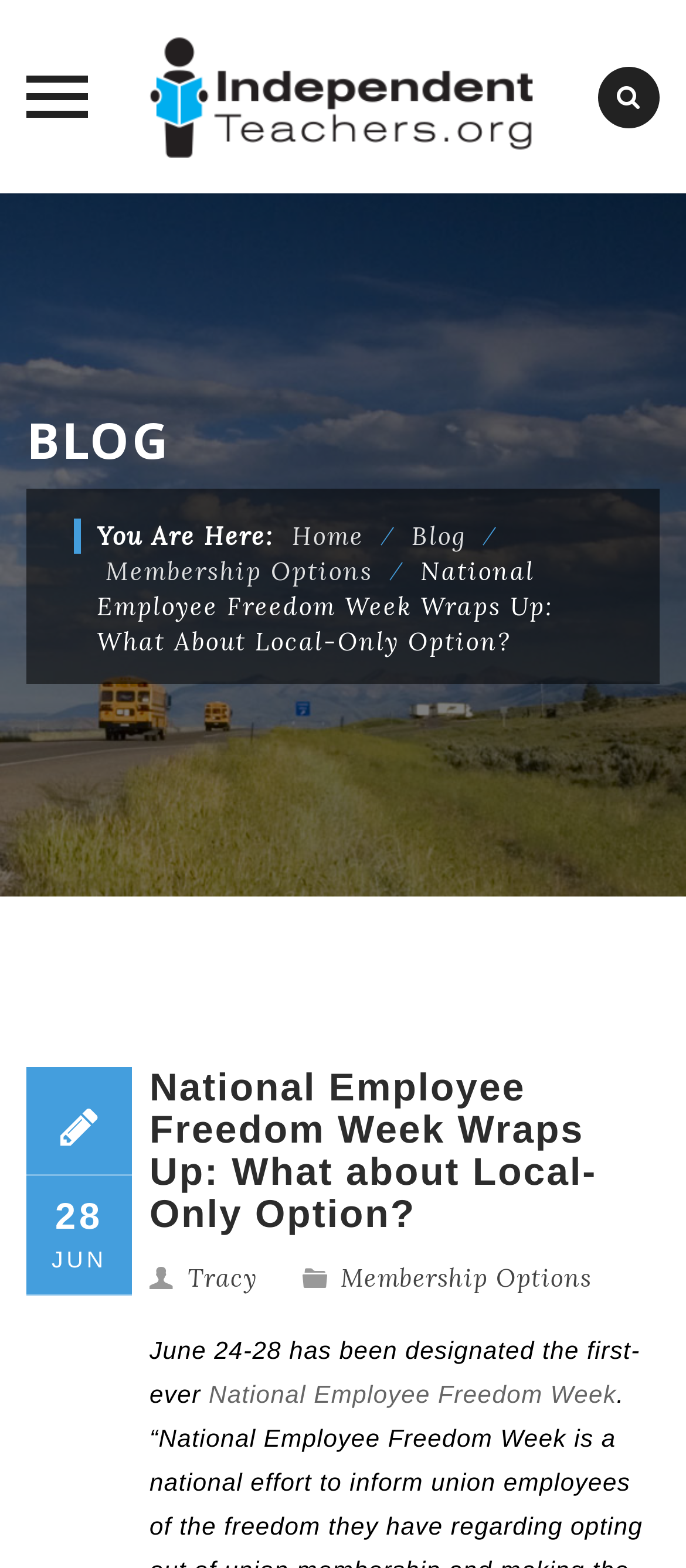Pinpoint the bounding box coordinates of the clickable element to carry out the following instruction: "Click the 'Toggle menu' button."

[0.038, 0.045, 0.128, 0.078]